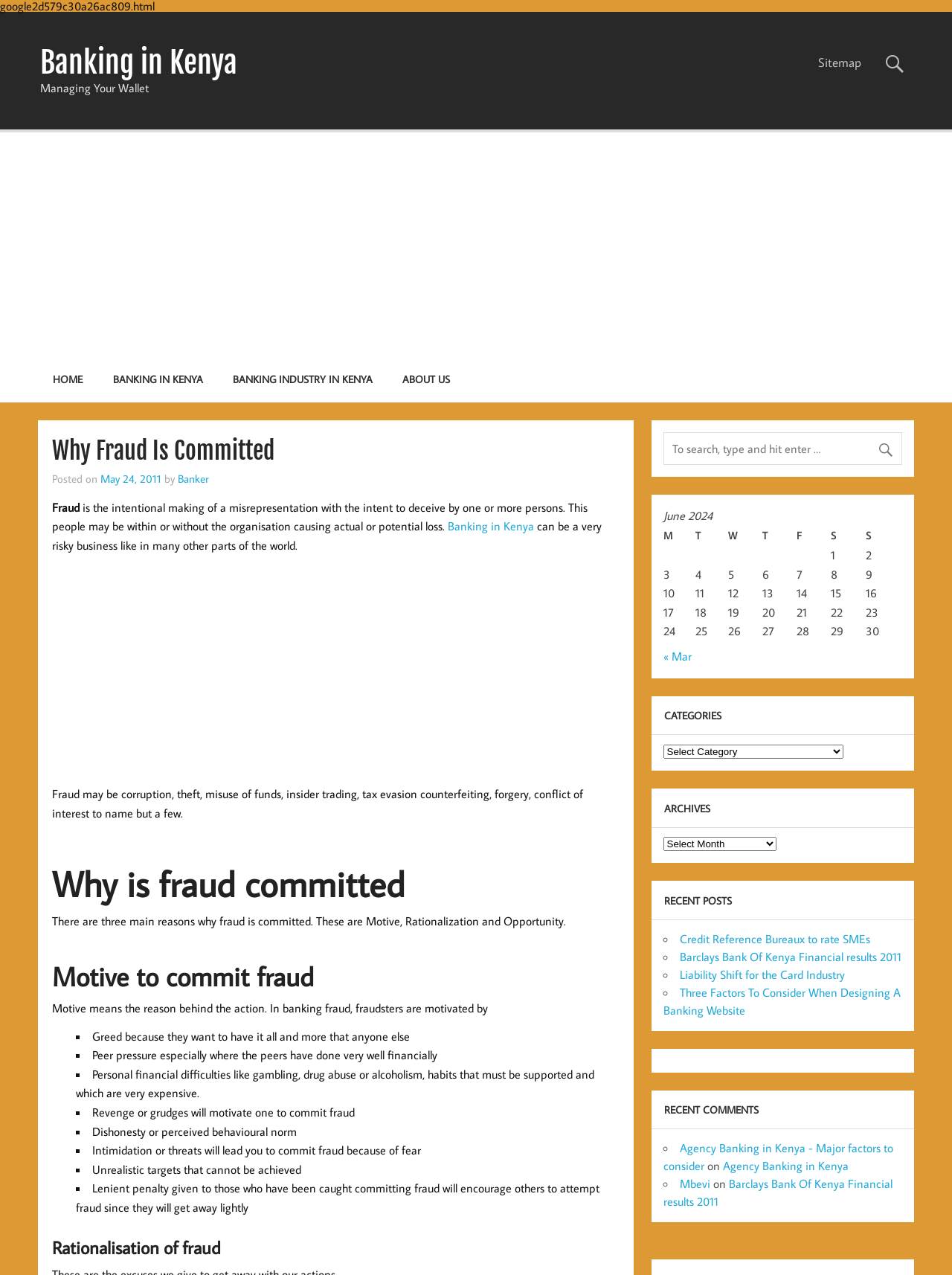Why is fraud committed?
Could you give a comprehensive explanation in response to this question?

According to the webpage, there are three main reasons why fraud is committed, which are Motive, Rationalization, and Opportunity. These reasons are explained in detail in the webpage's content.